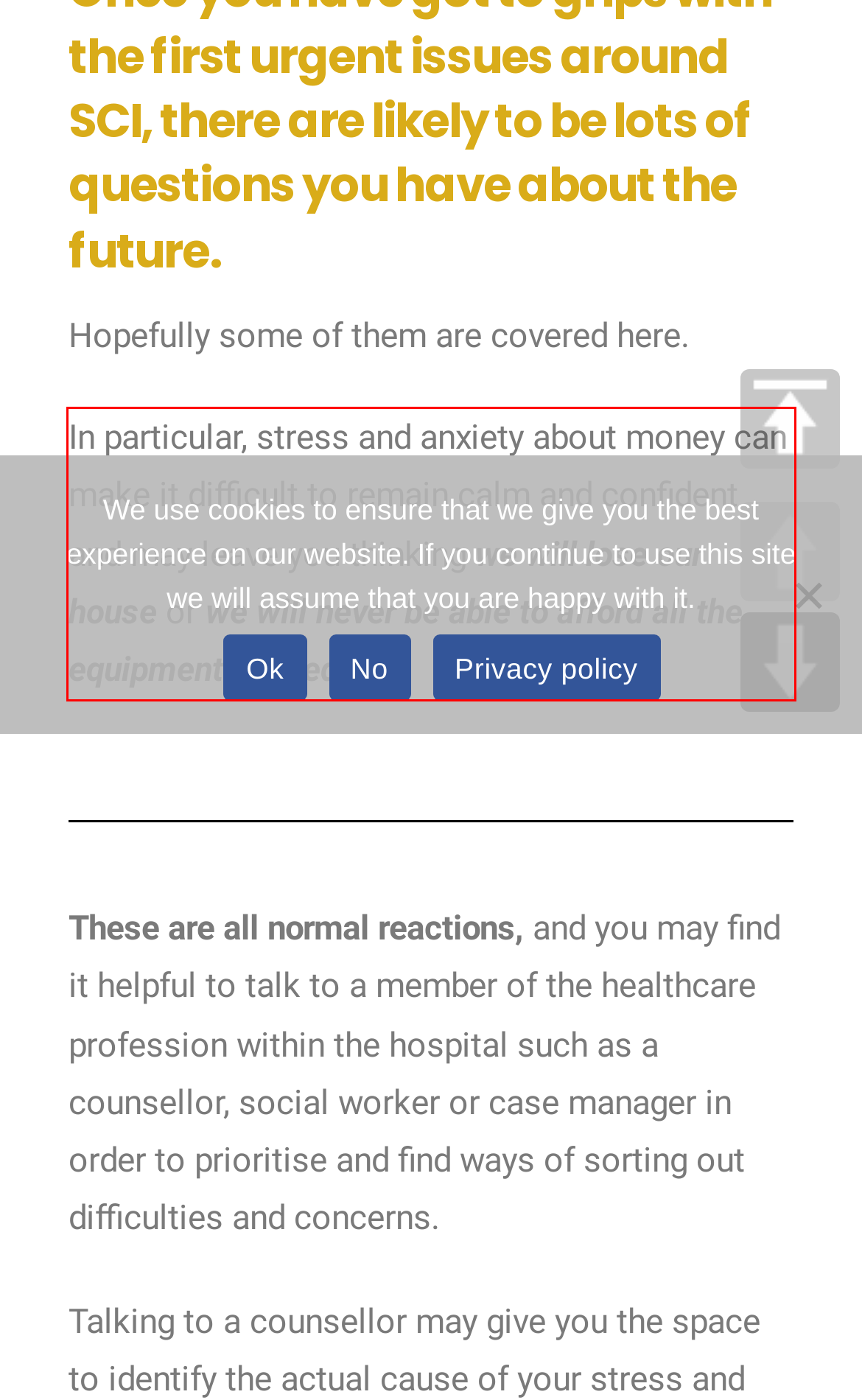Using the provided webpage screenshot, identify and read the text within the red rectangle bounding box.

In particular, stress and anxiety about money can make it difficult to remain calm and confident and may leave you thinking we will lose our house or we will never be able to afford all the equipment needed.